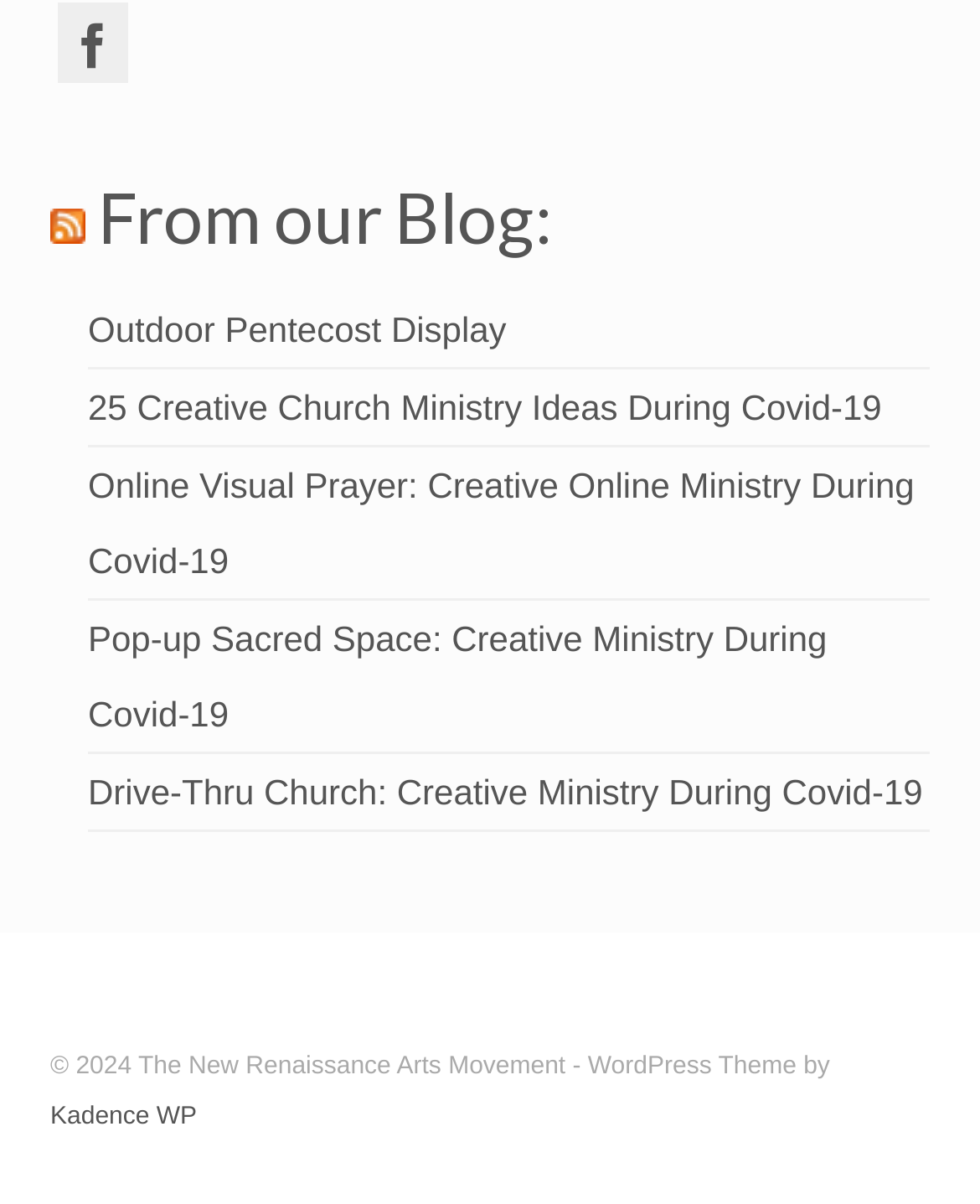Identify the bounding box of the HTML element described as: "+1 718 3128512".

None